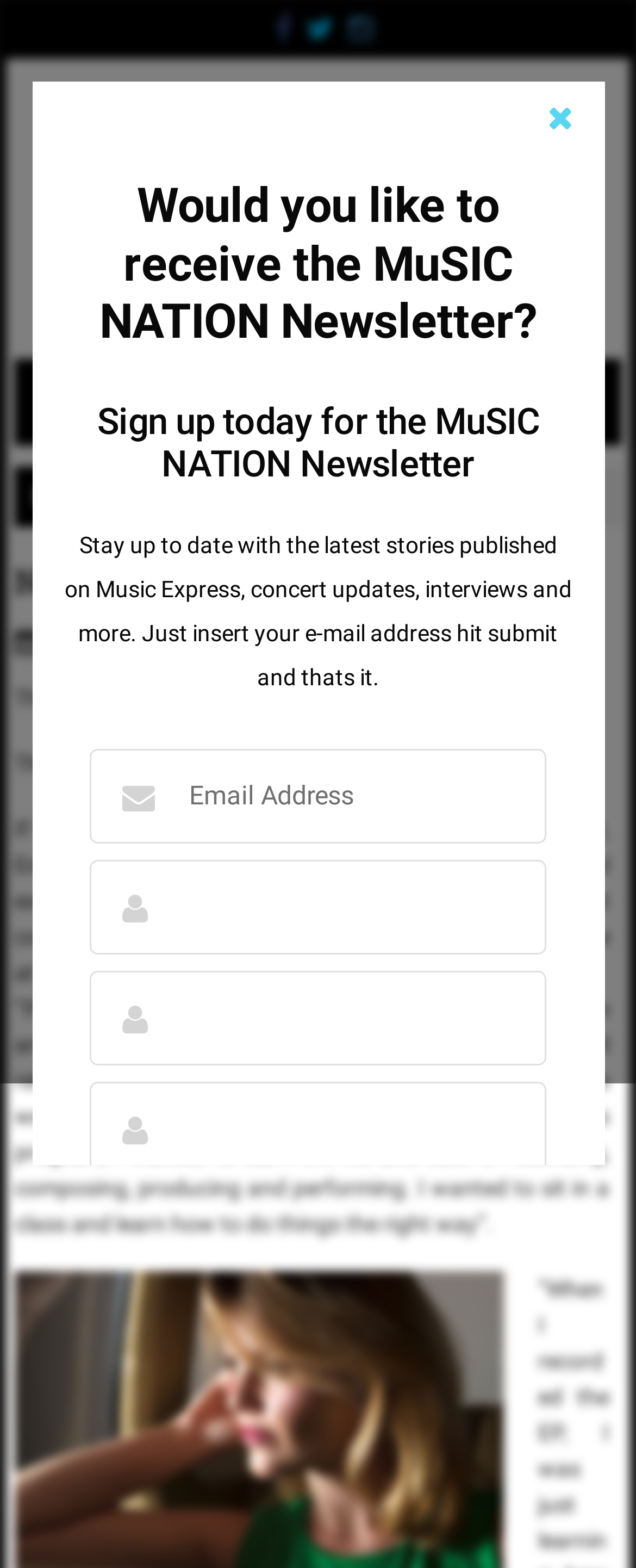Extract the bounding box coordinates for the UI element described as: "September 12, 2014September 12, 2014".

[0.074, 0.4, 0.436, 0.419]